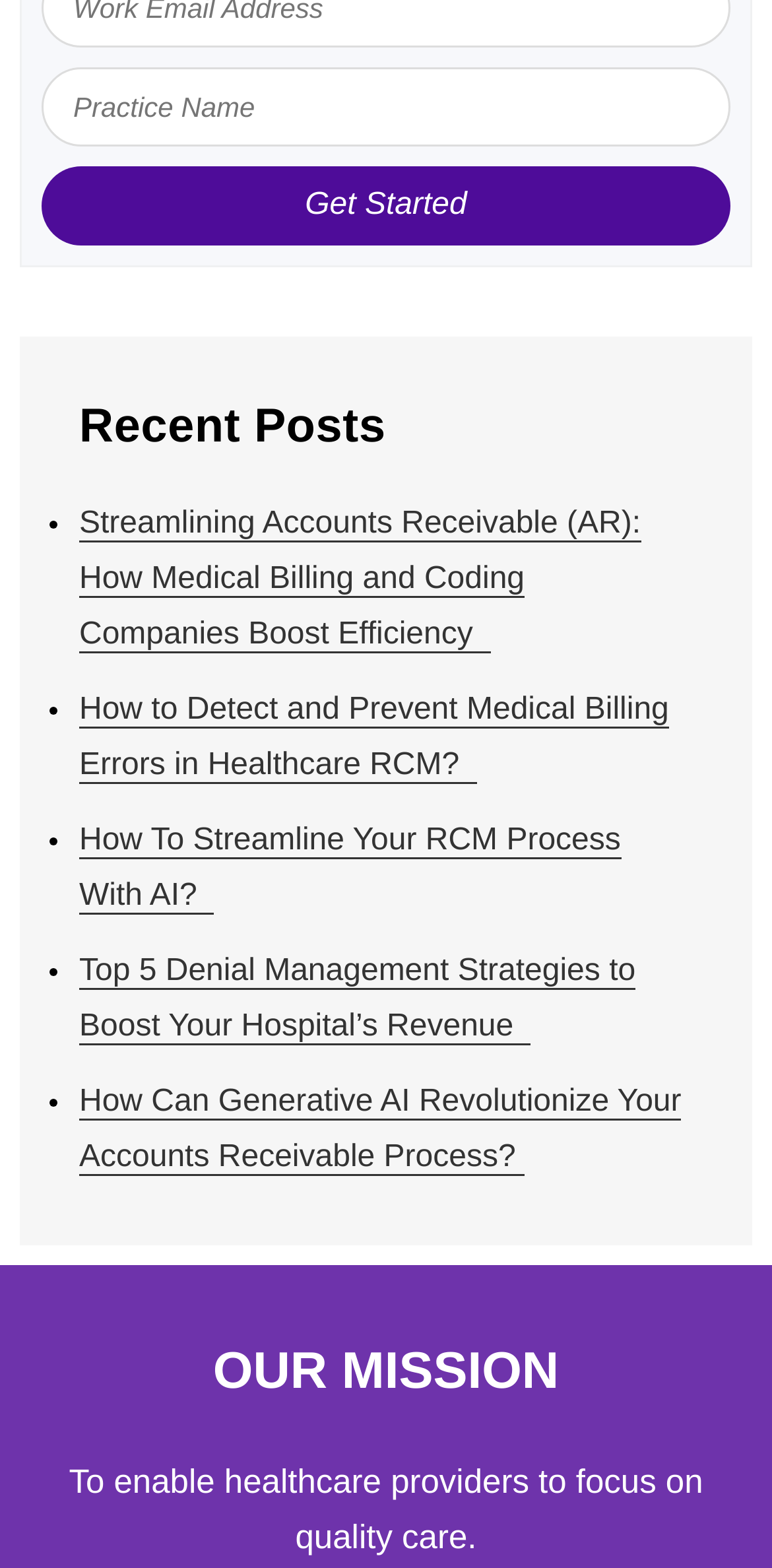Please locate the bounding box coordinates of the element that should be clicked to complete the given instruction: "Read about Economy".

None